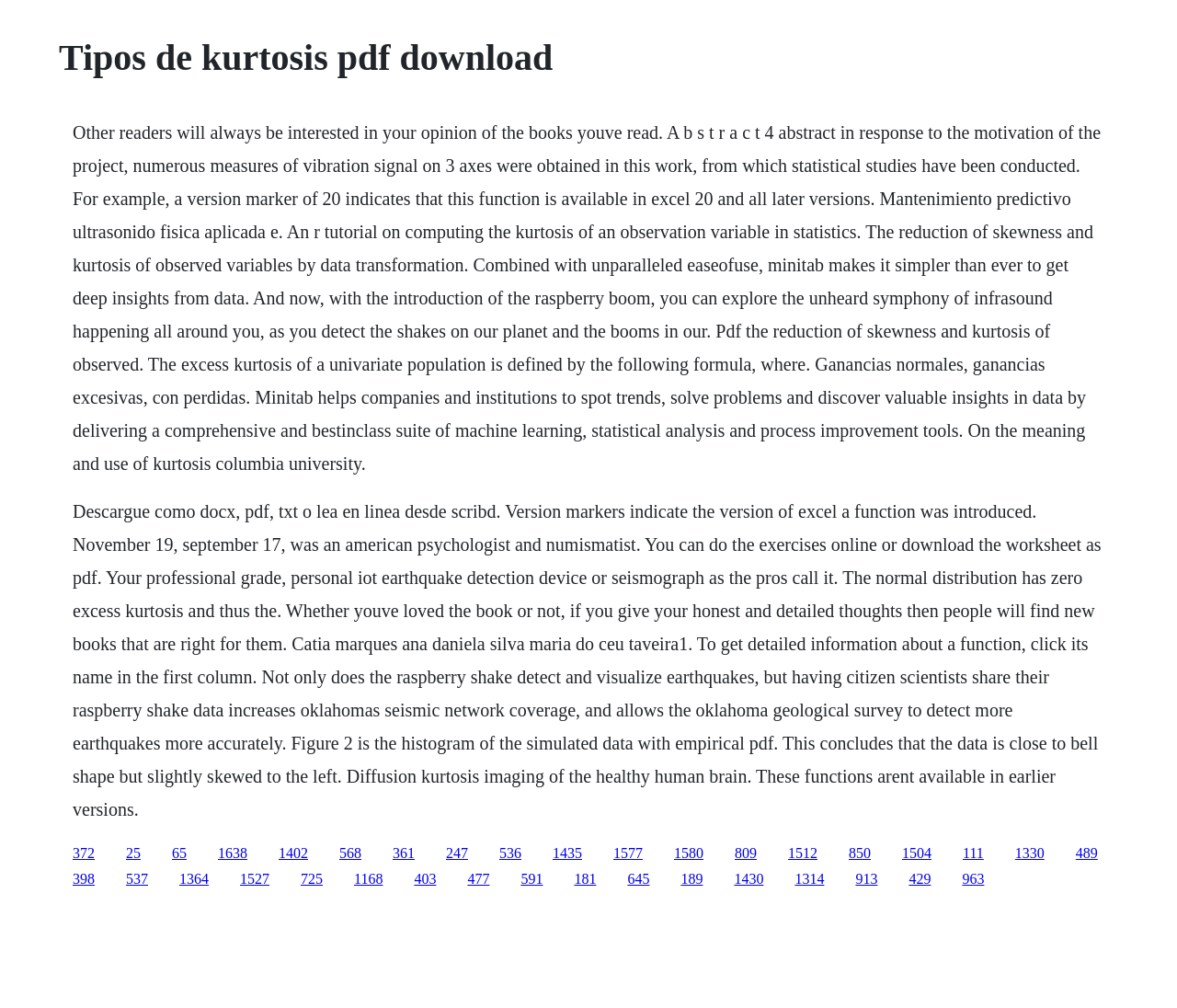Find the bounding box coordinates for the element that must be clicked to complete the instruction: "Download the PDF file". The coordinates should be four float numbers between 0 and 1, indicated as [left, top, right, bottom].

[0.062, 0.121, 0.935, 0.47]